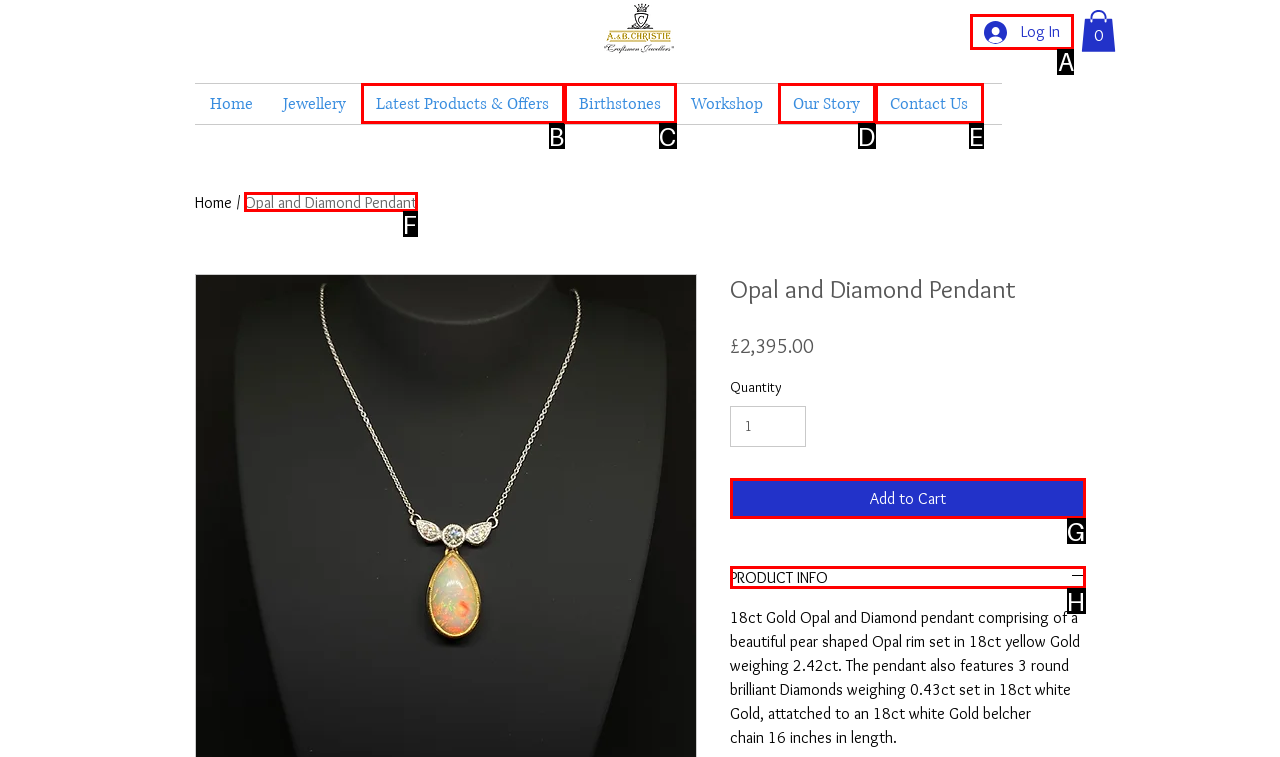Identify the HTML element I need to click to complete this task: Click the Log In button Provide the option's letter from the available choices.

A